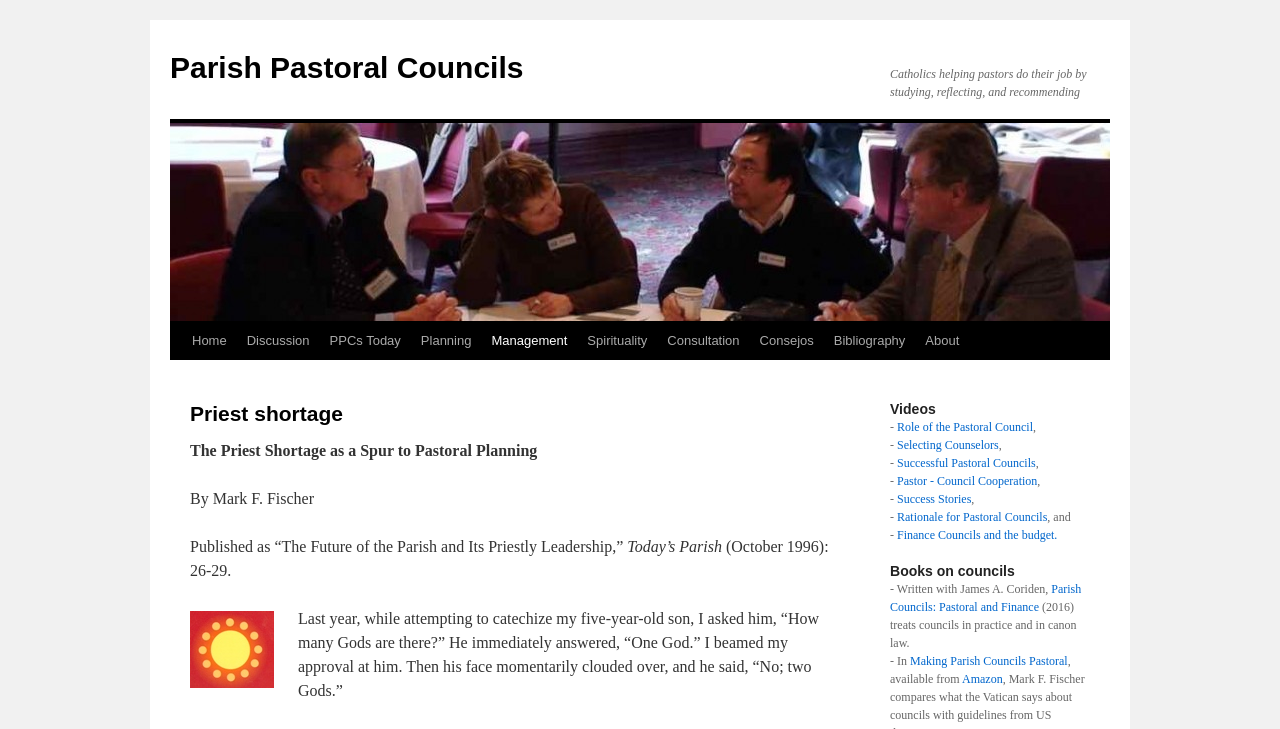Given the webpage screenshot and the description, determine the bounding box coordinates (top-left x, top-left y, bottom-right x, bottom-right y) that define the location of the UI element matching this description: Making Parish Councils Pastoral

[0.711, 0.897, 0.834, 0.916]